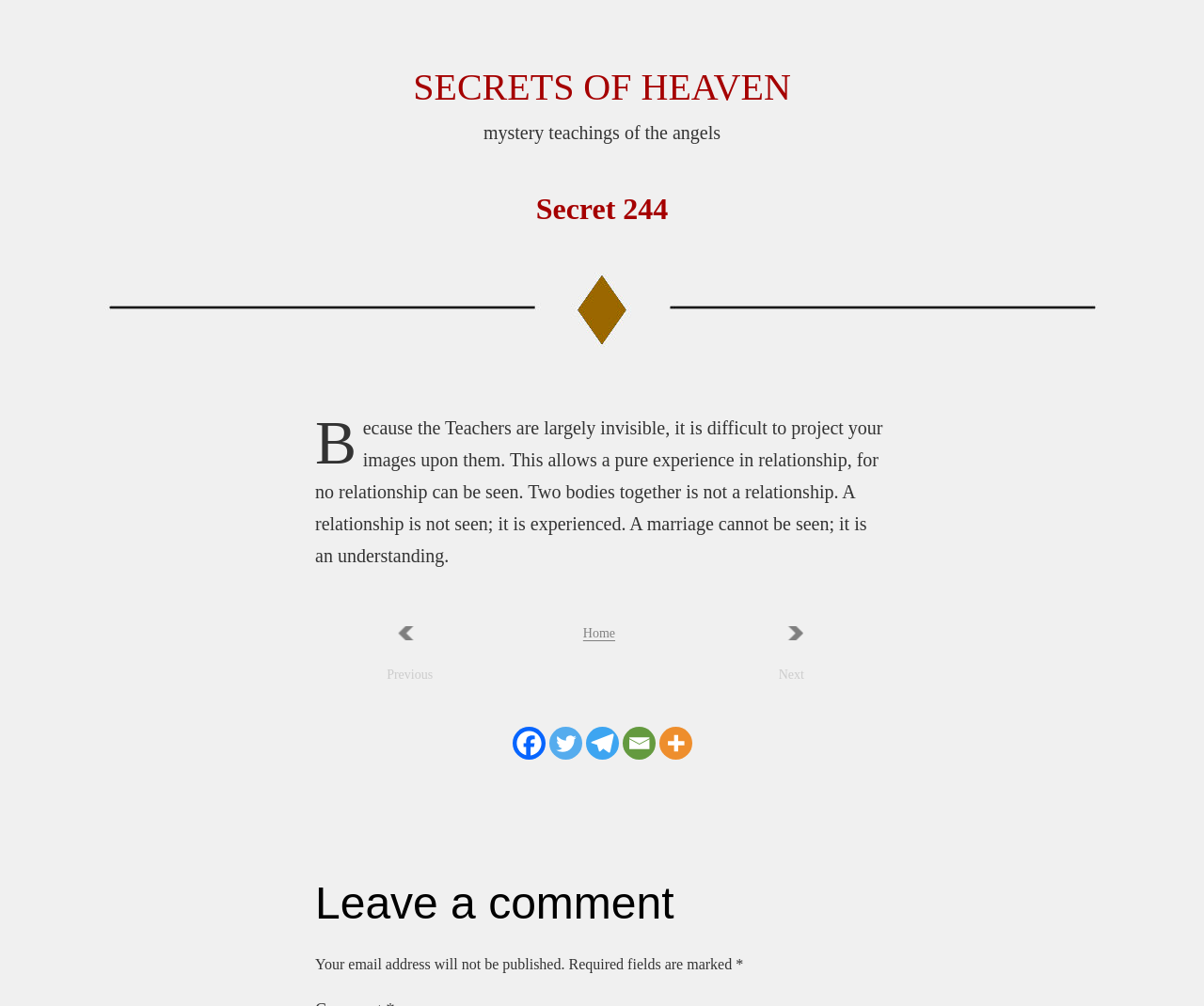Please determine the bounding box coordinates of the clickable area required to carry out the following instruction: "Leave a comment". The coordinates must be four float numbers between 0 and 1, represented as [left, top, right, bottom].

[0.262, 0.869, 0.738, 0.927]